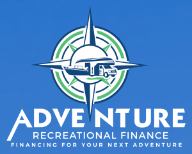Offer a detailed caption for the image presented.

The image features the logo of "Adventure Recreational Finance," set against a vibrant blue background. The design includes a compass graphic, symbolizing exploration and adventure, with a depiction of a recreational vehicle at its center. Below the compass, the word "ADVENTURE" is prominently displayed in bold, stylized letters, while "RECREATIONAL FINANCE" is written underneath in a slightly smaller font. Accompanying this, the tagline "Financing for Your Next Adventure" emphasizes the company's commitment to providing financial solutions for outdoor enthusiasts and travelers looking to embark on their journeys. This logo captures the spirit of adventure and serves as a welcoming symbol for potential customers seeking adventure-related financing.